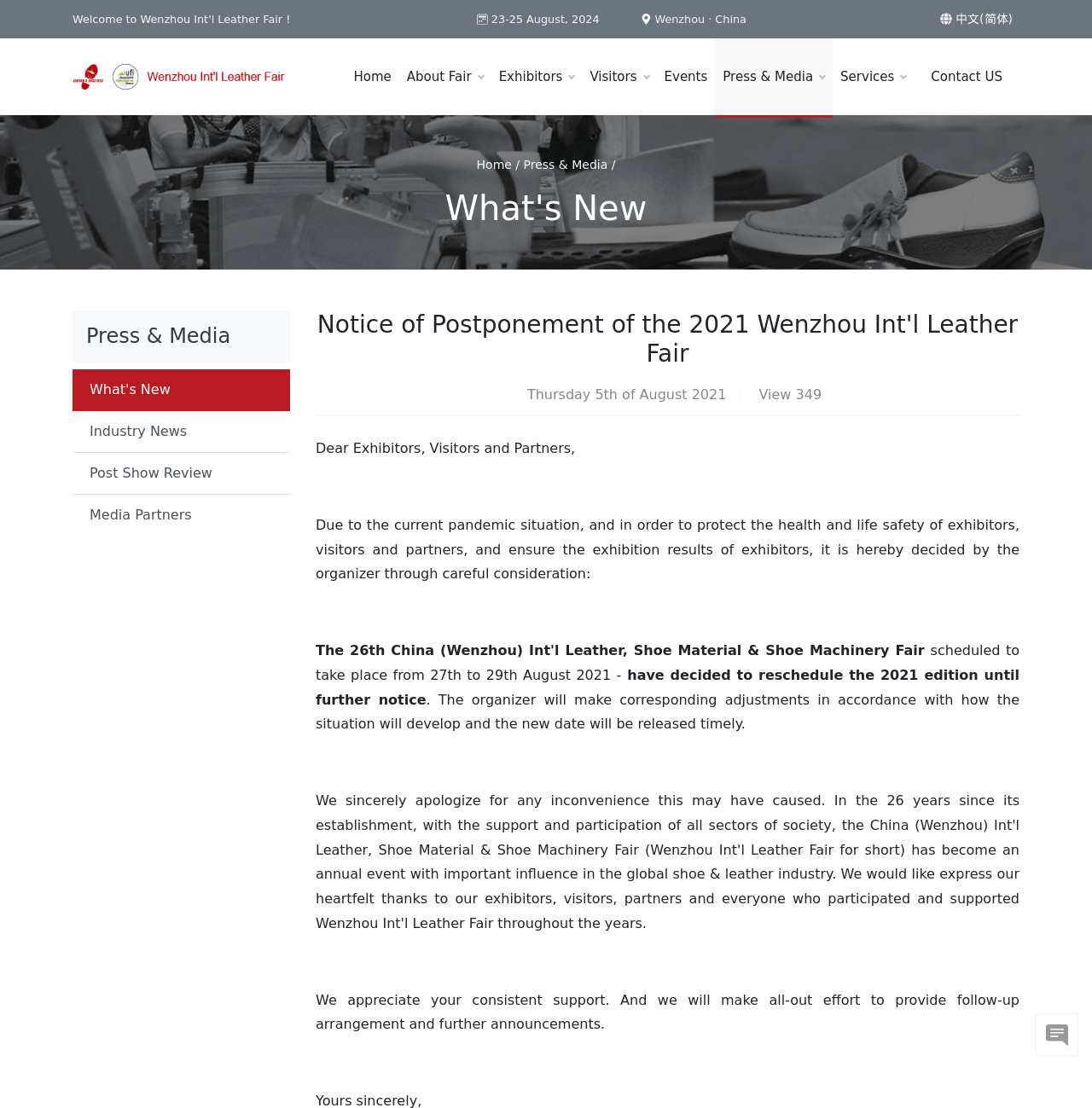Please determine the bounding box coordinates of the section I need to click to accomplish this instruction: "View 'Industry News'".

[0.066, 0.371, 0.266, 0.409]